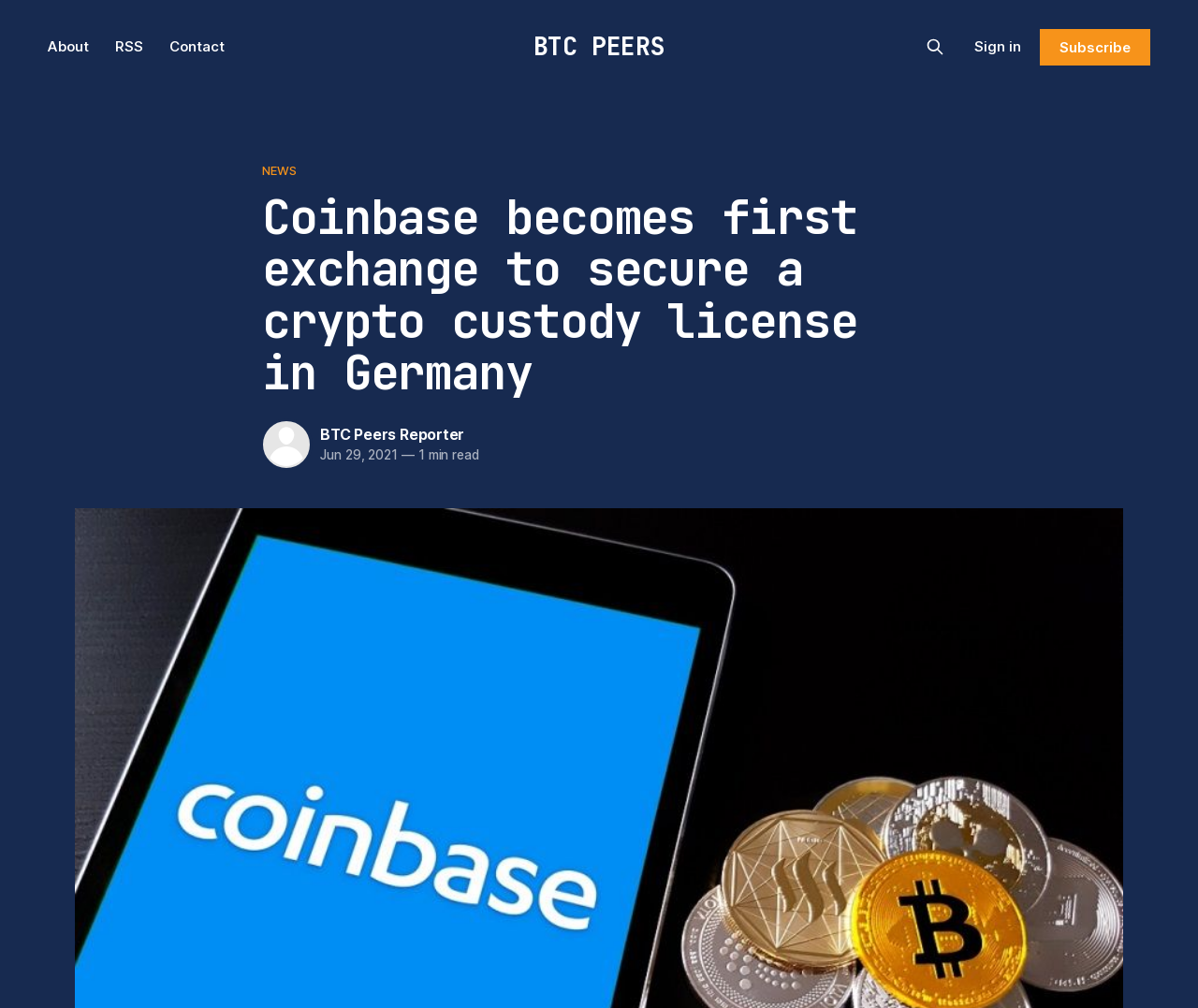Offer an extensive depiction of the webpage and its key elements.

The webpage appears to be a news article page, with a focus on cryptocurrency exchange Coinbase securing a crypto custody license in Germany. 

At the top left of the page, there are four links: "BTC PEERS", "About", "RSS", and "Contact", arranged horizontally. On the top right, there is a search button labeled "Search this site" accompanied by a small image. Next to the search button, there are two links: "Sign in" and "Subscribe". 

Below the top section, the main content of the page begins. The title of the article, "Coinbase becomes first exchange to secure a crypto custody license in Germany", is prominently displayed. Below the title, there is a link labeled "NEWS". 

The article content is divided into sections. On the left, there is an image, and on the right, there is a heading "BTC Peers Reporter" followed by the author's name, which is also a link. Below the author's name, there is a timestamp "Jun 29, 2021" and a label "1 min read", indicating the date and estimated reading time of the article.